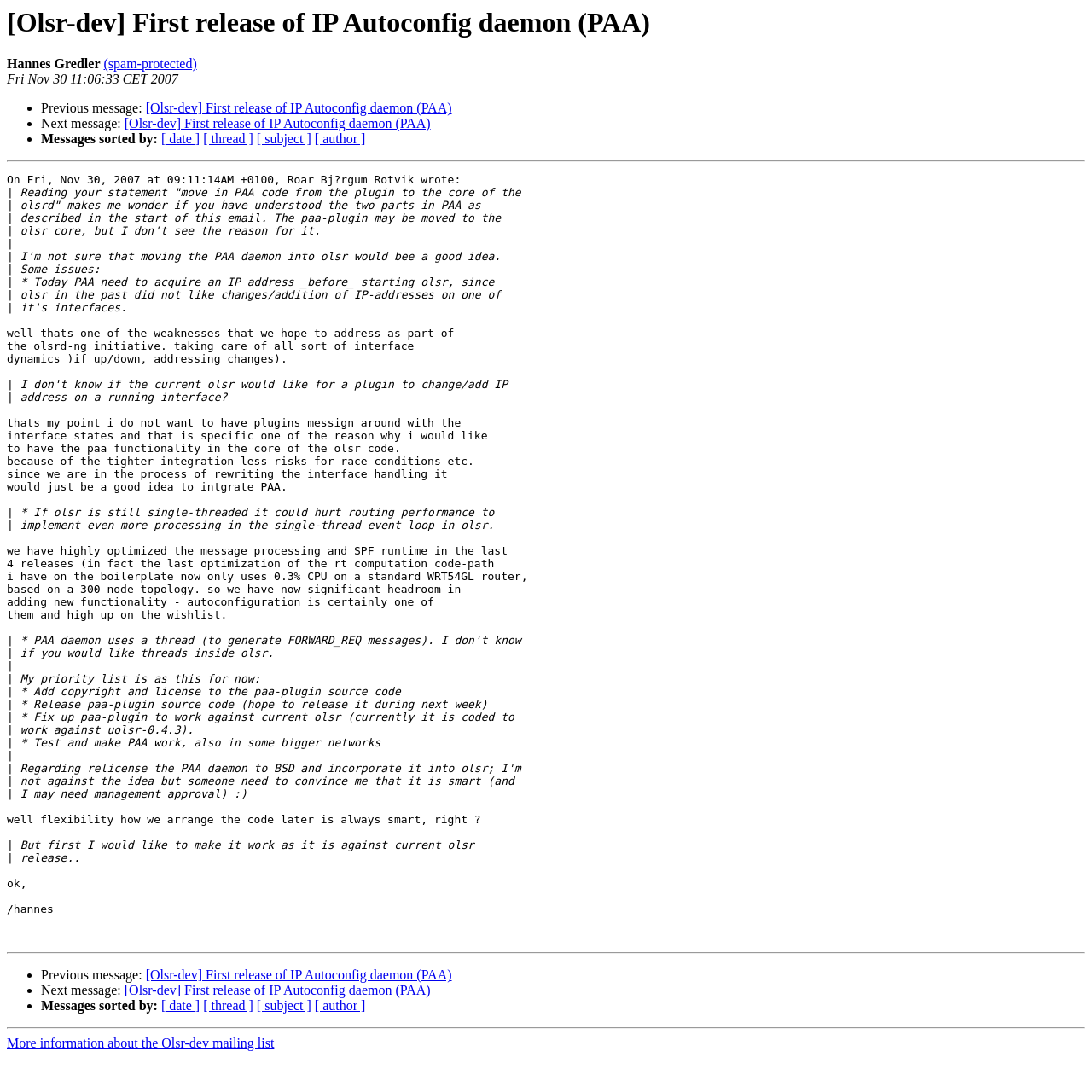What is the topic of discussion in the email?
Please use the image to provide a one-word or short phrase answer.

IP Autoconfig daemon (PAA)